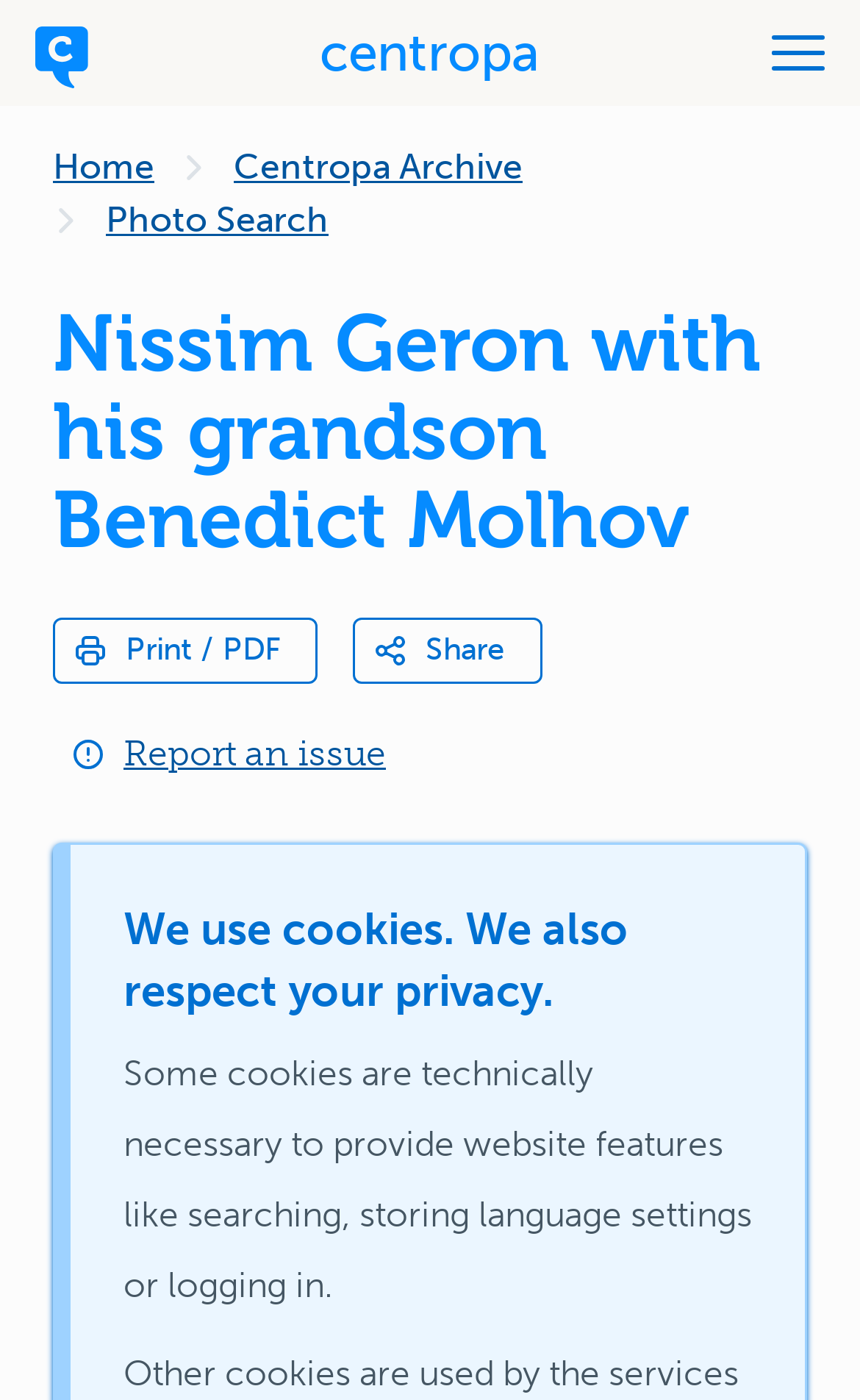Determine the bounding box coordinates for the area that needs to be clicked to fulfill this task: "go to home page". The coordinates must be given as four float numbers between 0 and 1, i.e., [left, top, right, bottom].

[0.041, 0.013, 0.103, 0.063]